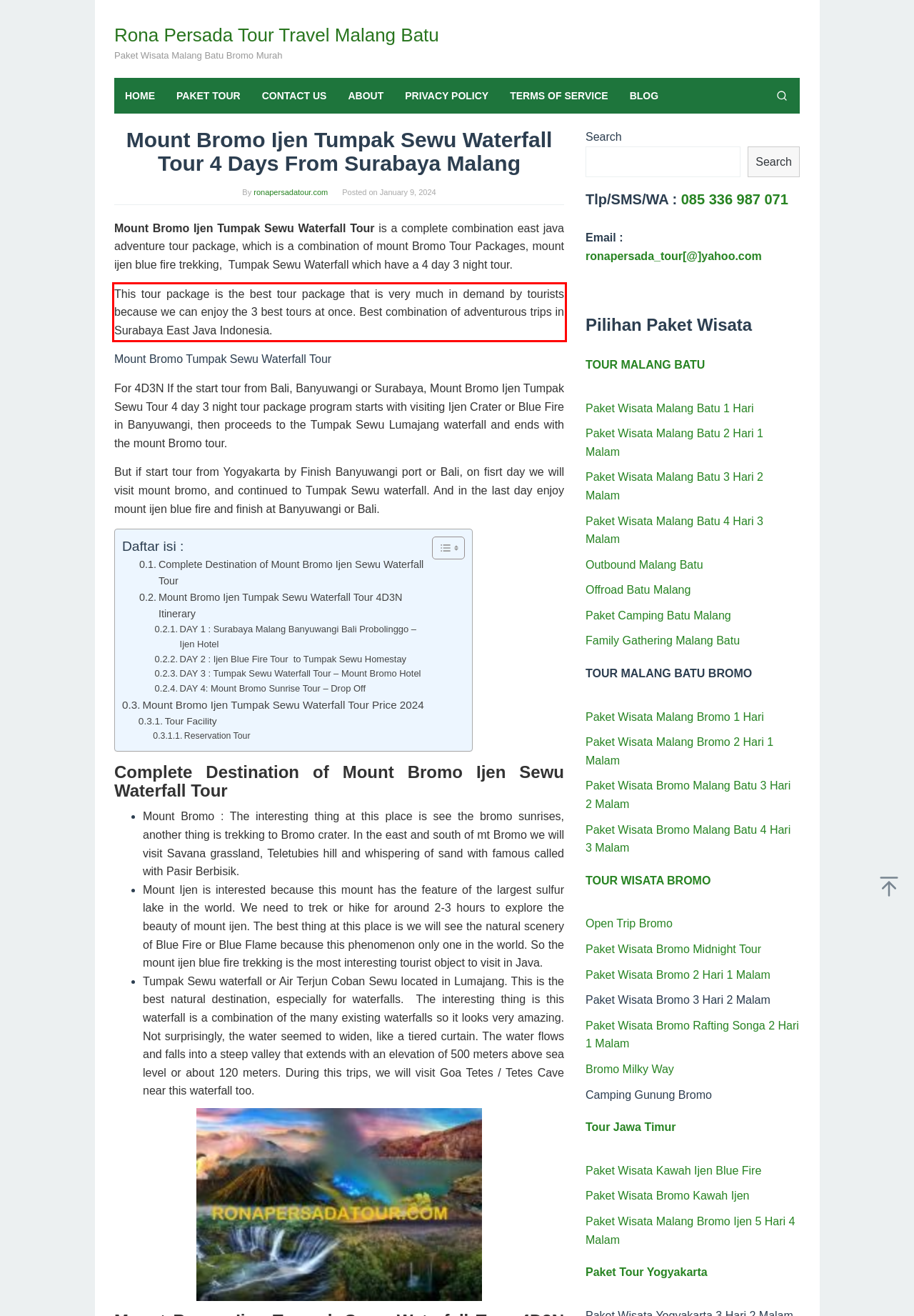From the screenshot of the webpage, locate the red bounding box and extract the text contained within that area.

This tour package is the best tour package that is very much in demand by tourists because we can enjoy the 3 best tours at once. Best combination of adventurous trips in Surabaya East Java Indonesia.